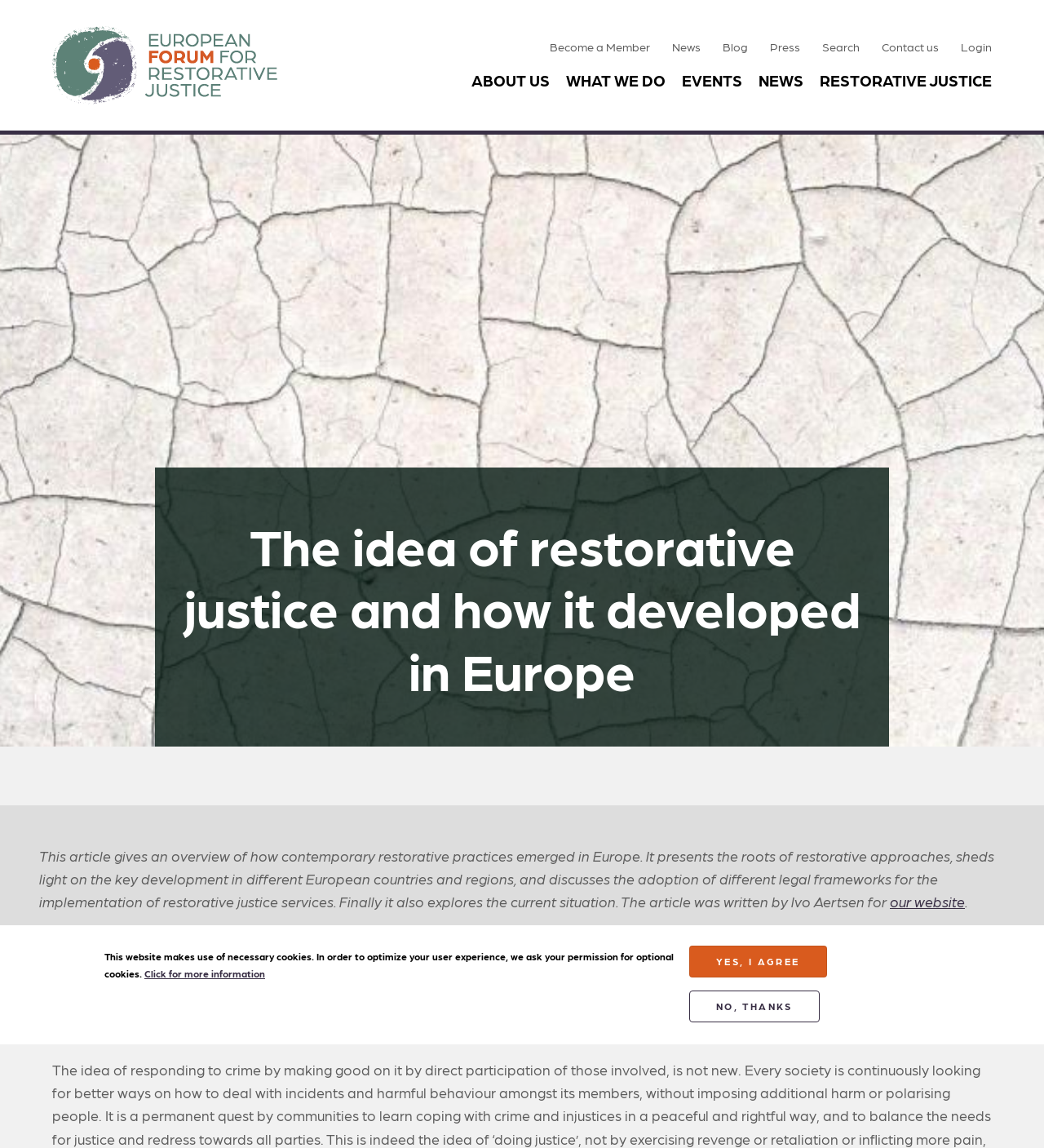Provide the bounding box coordinates for the specified HTML element described in this description: "No, thanks". The coordinates should be four float numbers ranging from 0 to 1, in the format [left, top, right, bottom].

[0.66, 0.863, 0.785, 0.891]